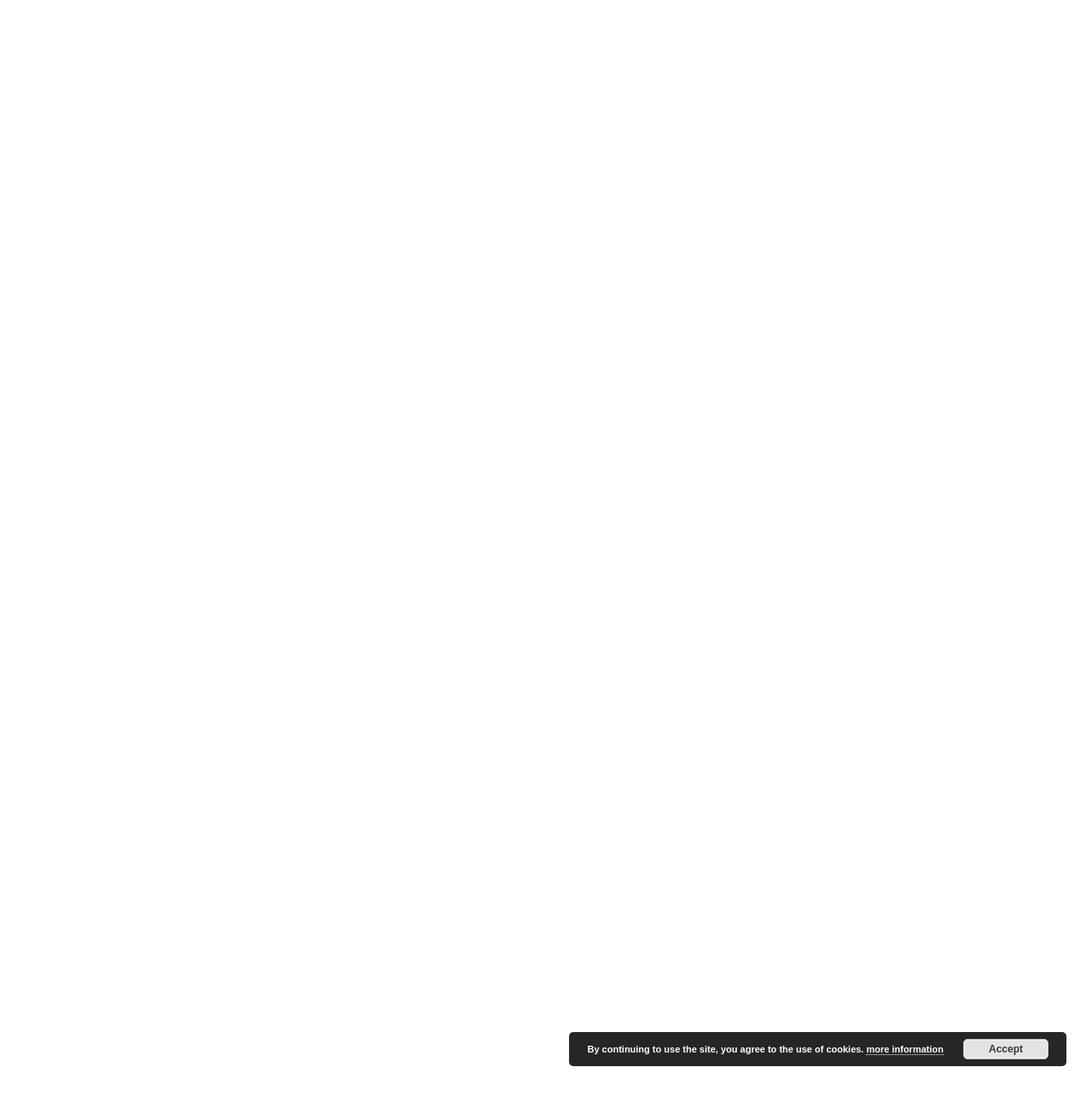Determine the coordinates of the bounding box for the clickable area needed to execute this instruction: "Read more about Image Optimisation and SEO pt 3".

[0.581, 0.526, 0.674, 0.553]